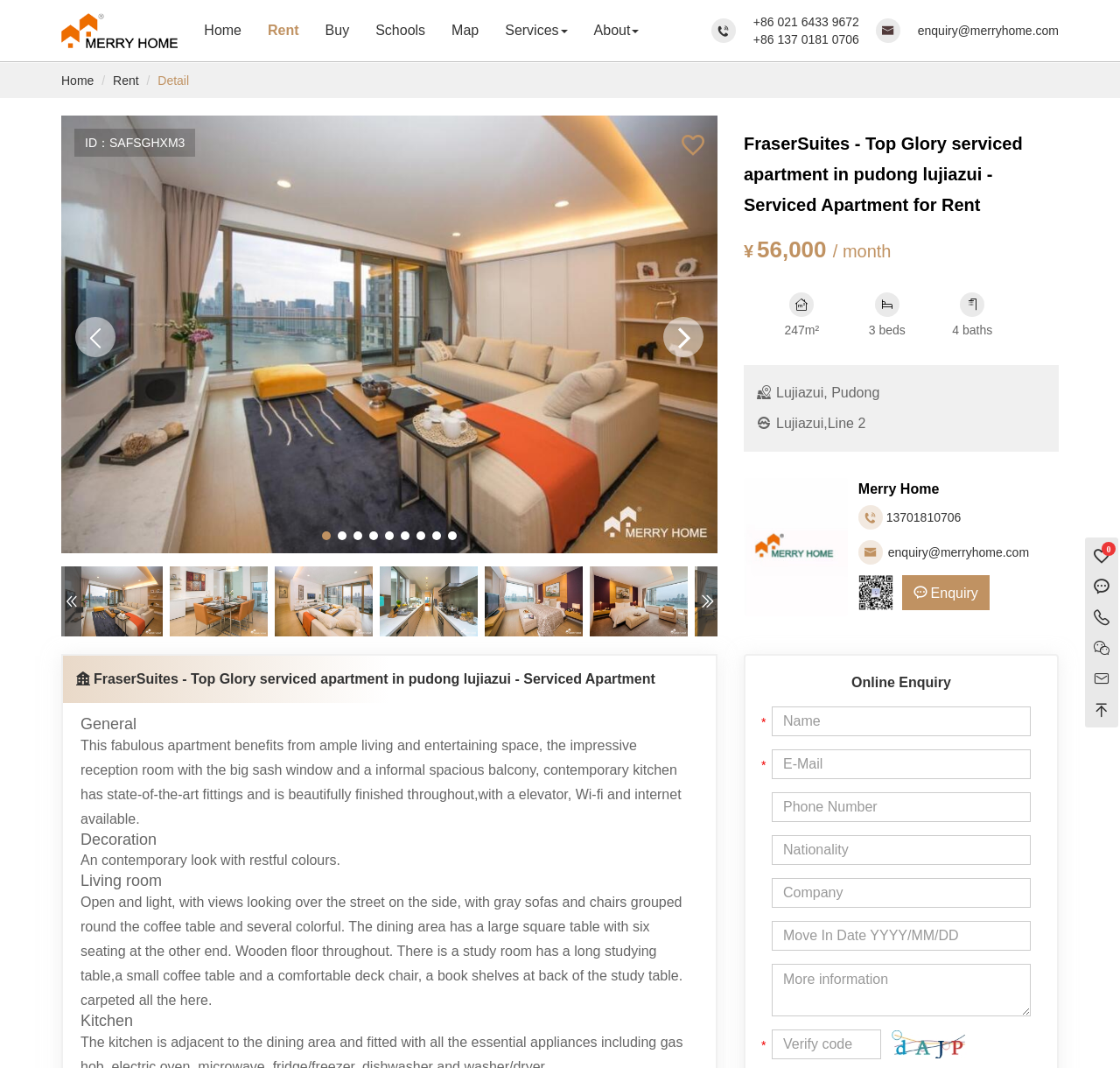Based on what you see in the screenshot, provide a thorough answer to this question: What is the price of the apartment per month?

The webpage lists the price of the apartment as ¥56,000 per month, which is a significant detail for anyone interested in renting the property.